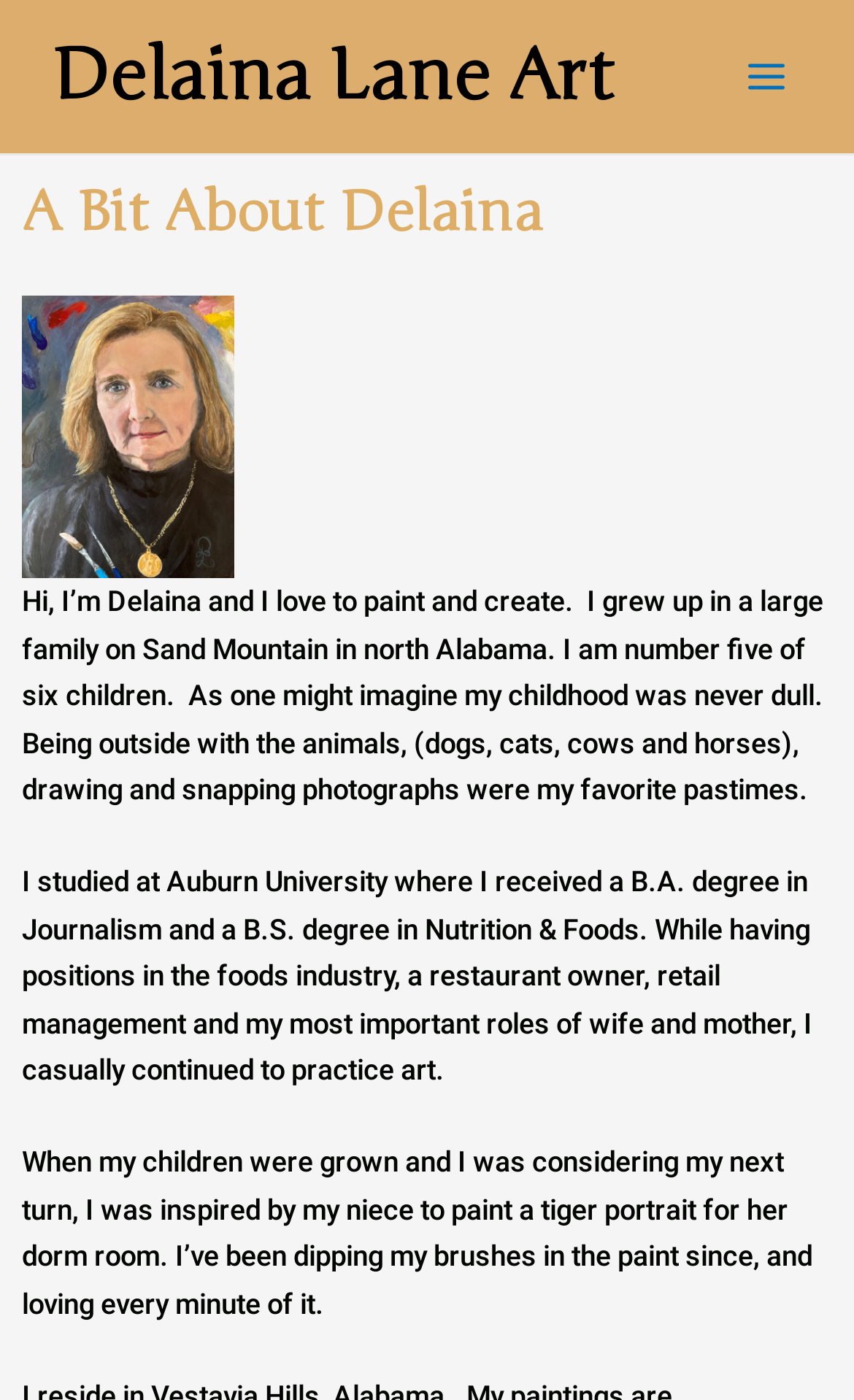What degree did Delaina receive in Journalism?
Please craft a detailed and exhaustive response to the question.

The webpage states that Delaina 'studied at Auburn University where I received a B.A. degree in Journalism and a B.S. degree in Nutrition & Foods'.